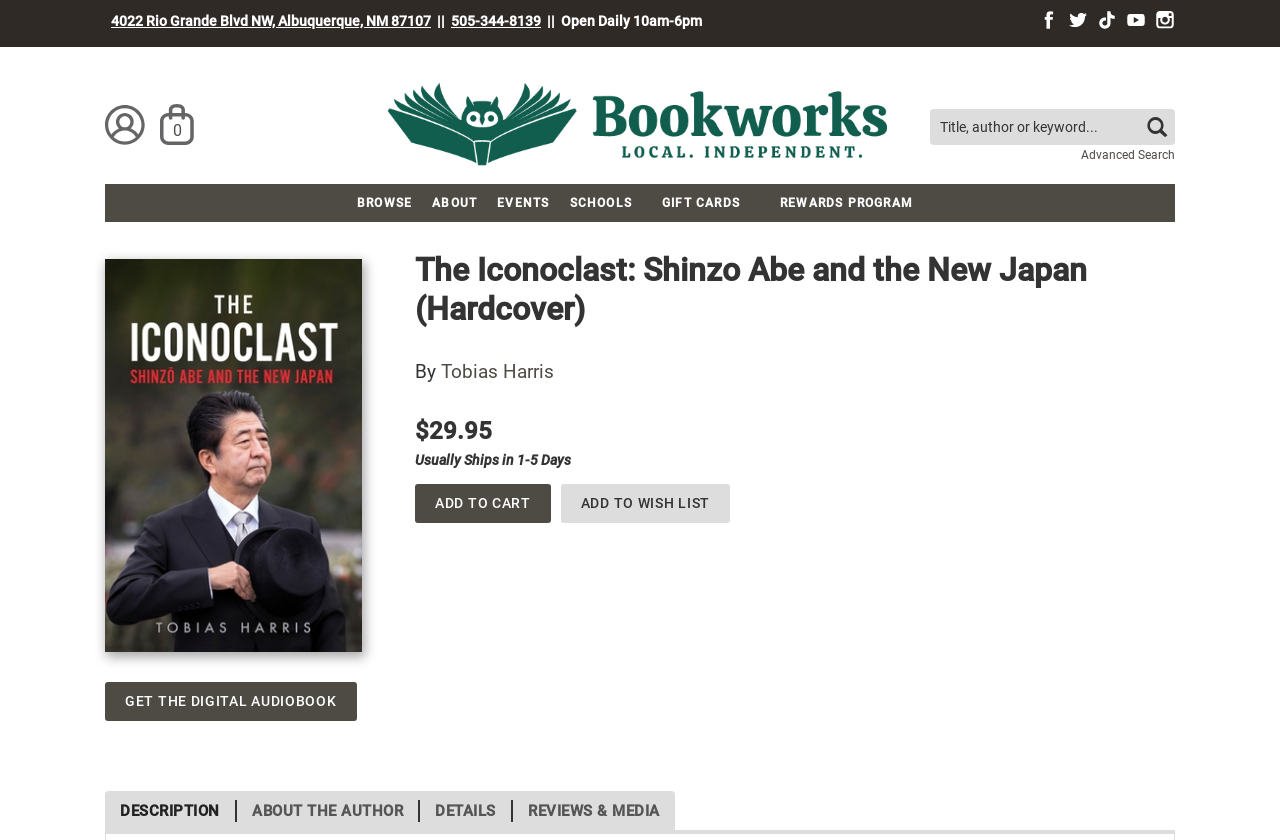Locate the UI element described by Gift Cards in the provided webpage screenshot. Return the bounding box coordinates in the format (top-left x, top-left y, bottom-right x, bottom-right y), ensuring all values are between 0 and 1.

[0.501, 0.219, 0.594, 0.265]